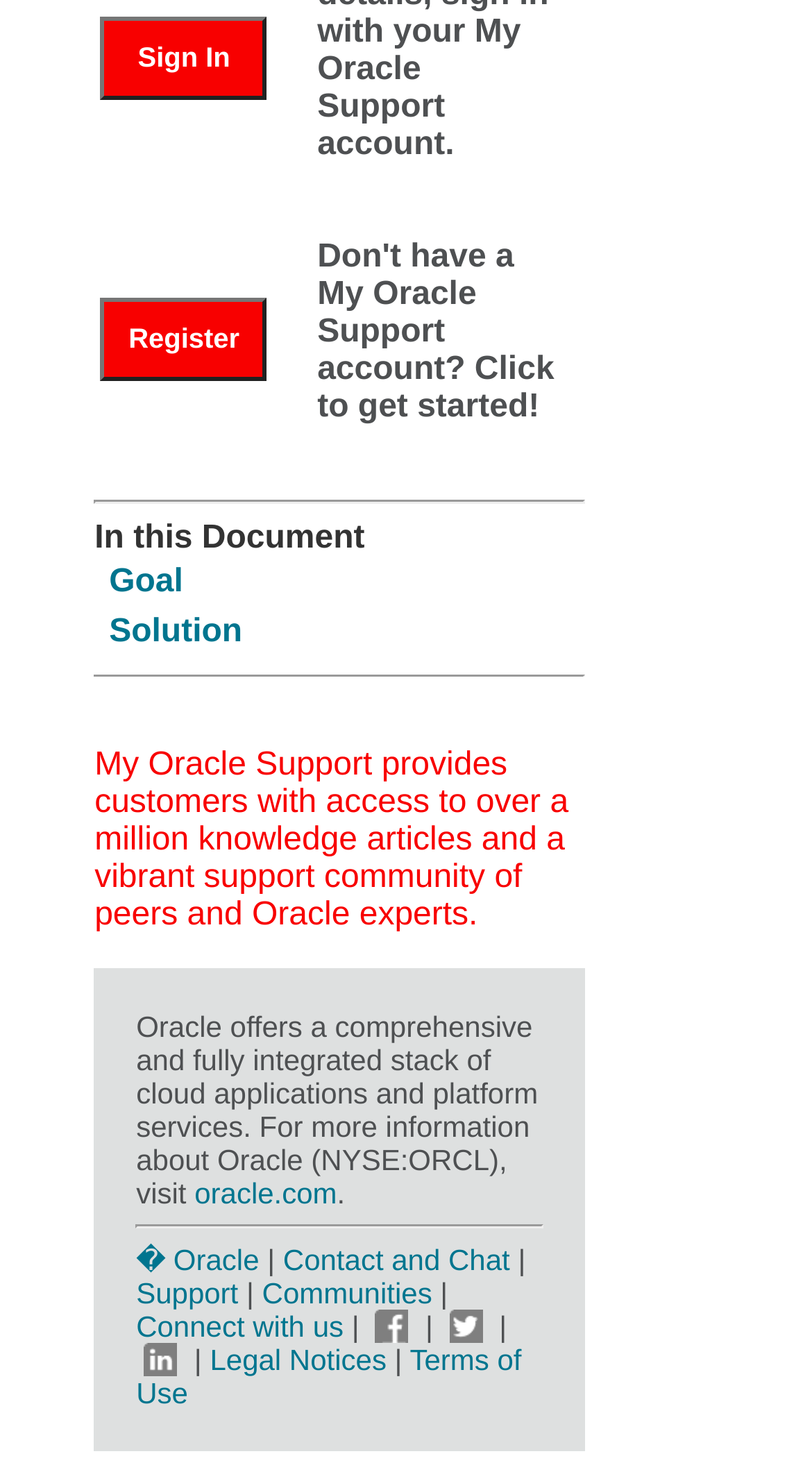Given the element description Communities, identify the bounding box coordinates for the UI element on the webpage screenshot. The format should be (top-left x, top-left y, bottom-right x, bottom-right y), with values between 0 and 1.

[0.323, 0.867, 0.532, 0.89]